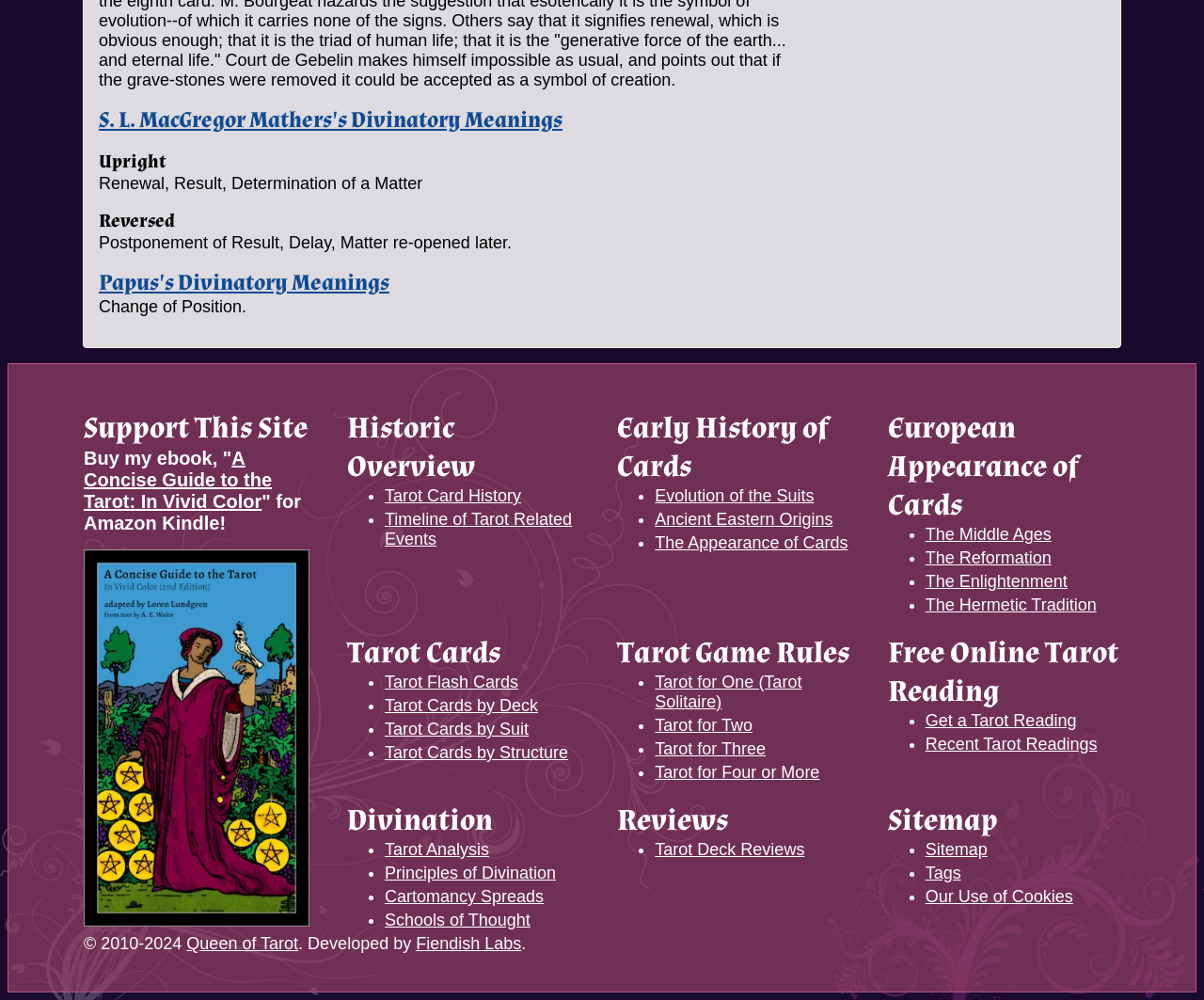Please identify the bounding box coordinates for the region that you need to click to follow this instruction: "Get a 'Tarot Reading'".

[0.768, 0.711, 0.894, 0.73]